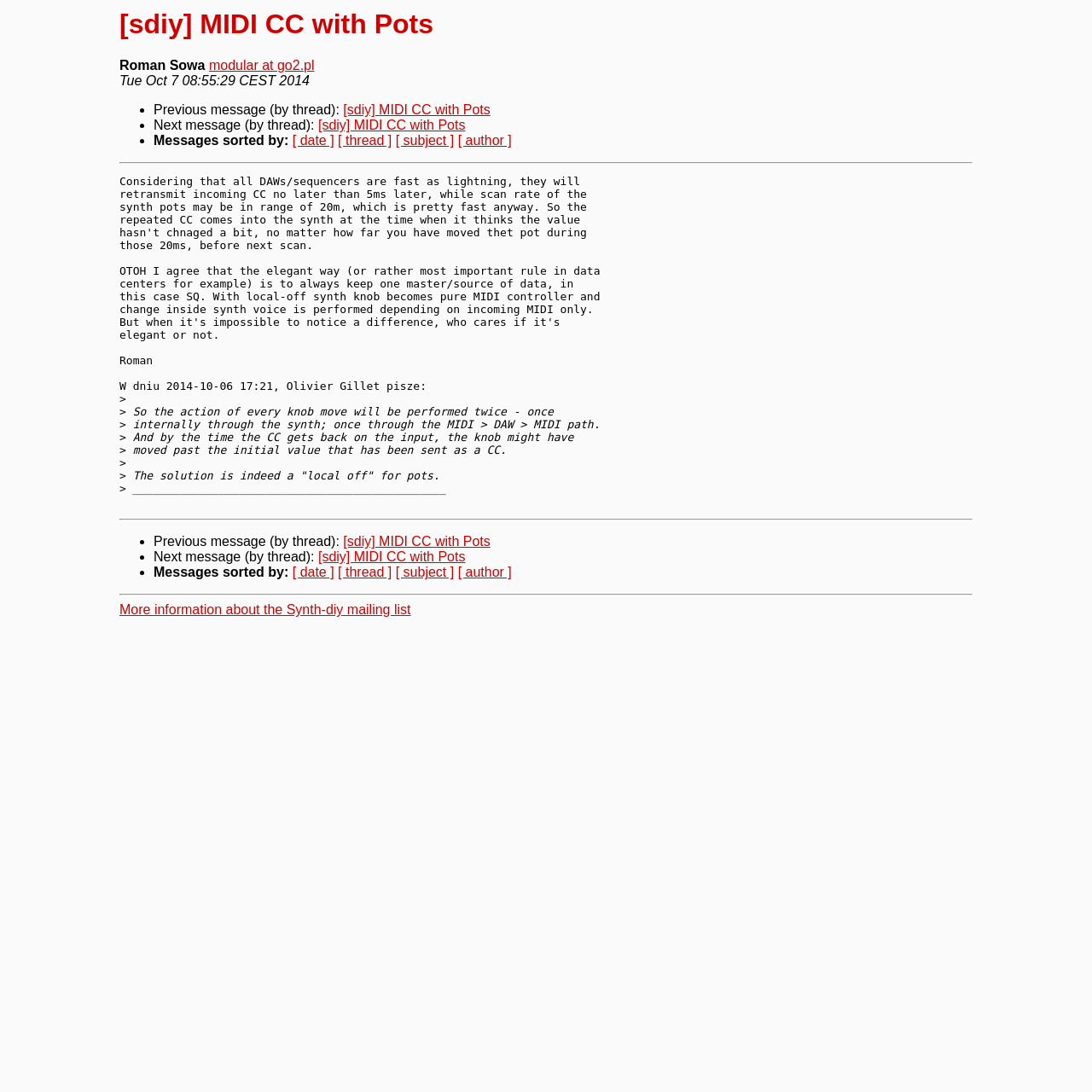Describe all significant elements and features of the webpage.

This webpage appears to be a forum or mailing list discussion thread. At the top, there is a heading that reads "[sdiy] MIDI CC with Pots" and is centered horizontally. Below the heading, there is a line of text that displays the author's name, "Roman Sowa", followed by a link to "modular at go2.pl". The date "Tue Oct 7 08:55:29 CEST 2014" is also displayed.

The main content of the page is a discussion thread, which is divided into sections by horizontal separator lines. The thread consists of multiple messages, each with a list marker (•) and a link to the previous or next message in the thread. The messages are sorted by date, thread, subject, and author, with links to each sorting option.

The first message in the thread is a block of text that discusses the issue of MIDI CC with pots and the solution of using a "local off" for pots. The text is divided into paragraphs and has a distinctive formatting with ">" symbols at the beginning of some lines.

At the bottom of the page, there are more links to navigate through the thread, including previous and next message links, as well as links to sort the messages by different criteria. There is also a link to "More information about the Synth-diy mailing list".